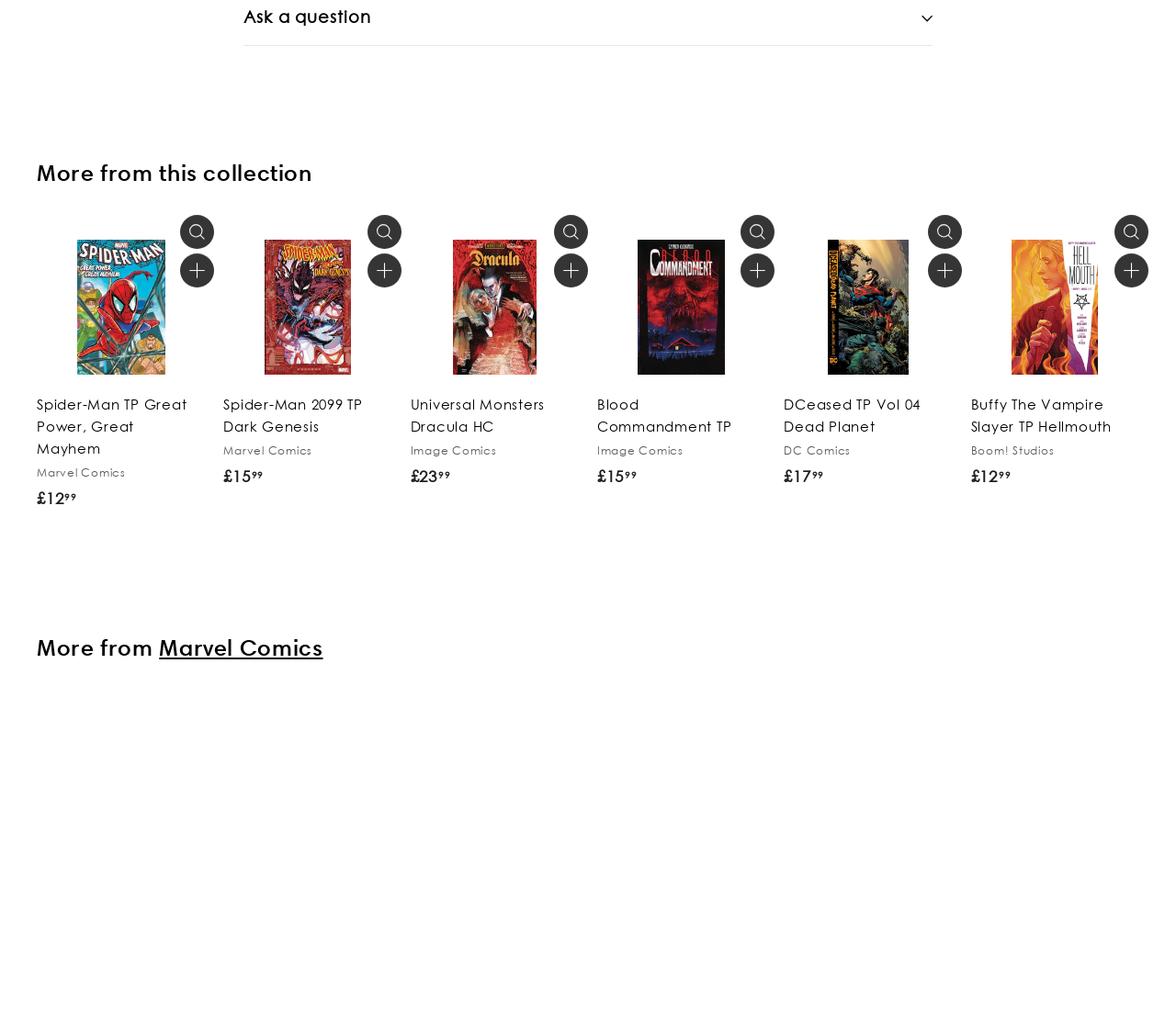Provide a short answer to the following question with just one word or phrase: How many 'Quick shop' buttons are on the page?

5